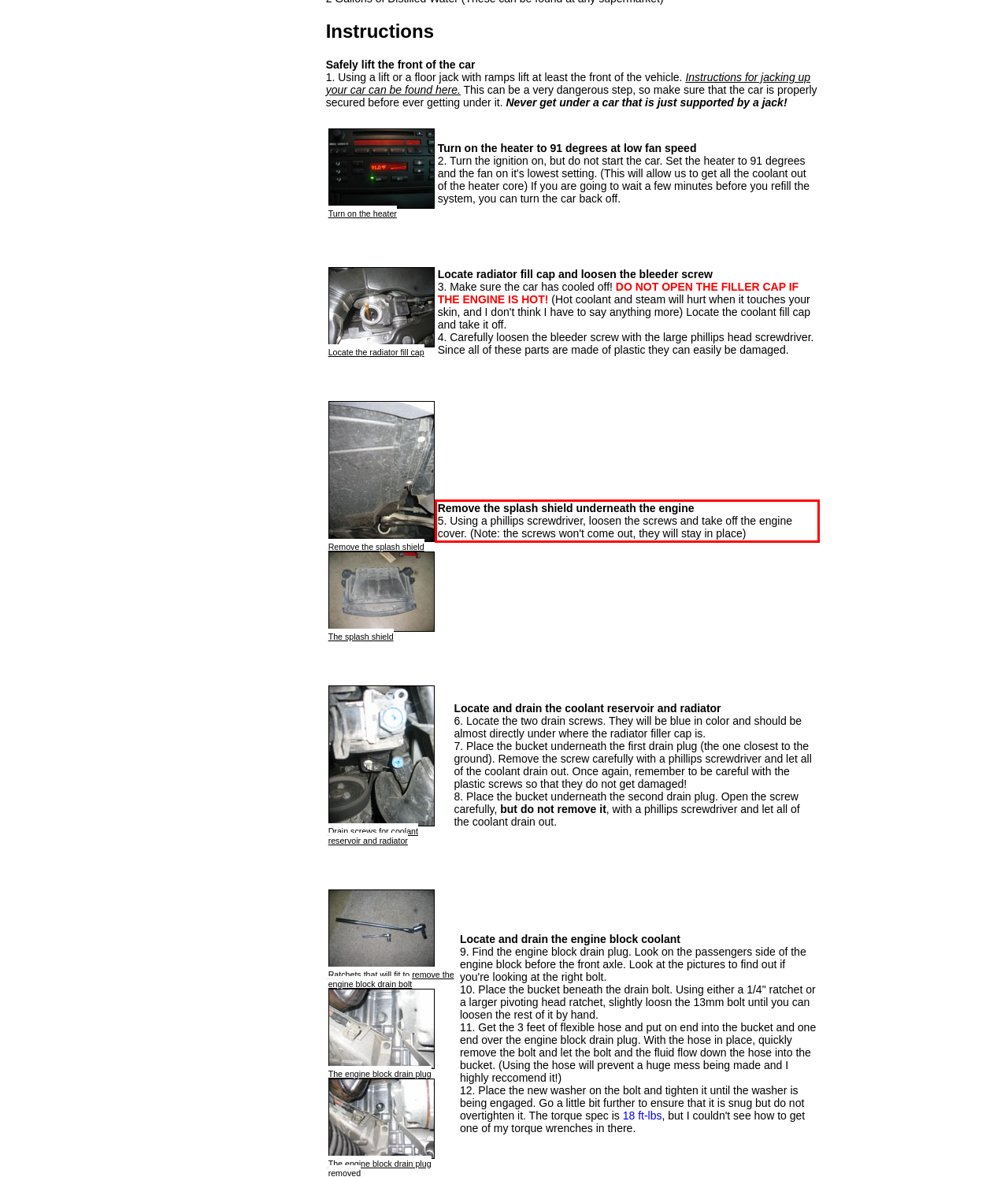With the provided screenshot of a webpage, locate the red bounding box and perform OCR to extract the text content inside it.

Remove the splash shield underneath the engine 5. Using a phillips screwdriver, loosen the screws and take off the engine cover. (Note: the screws won't come out, they will stay in place)